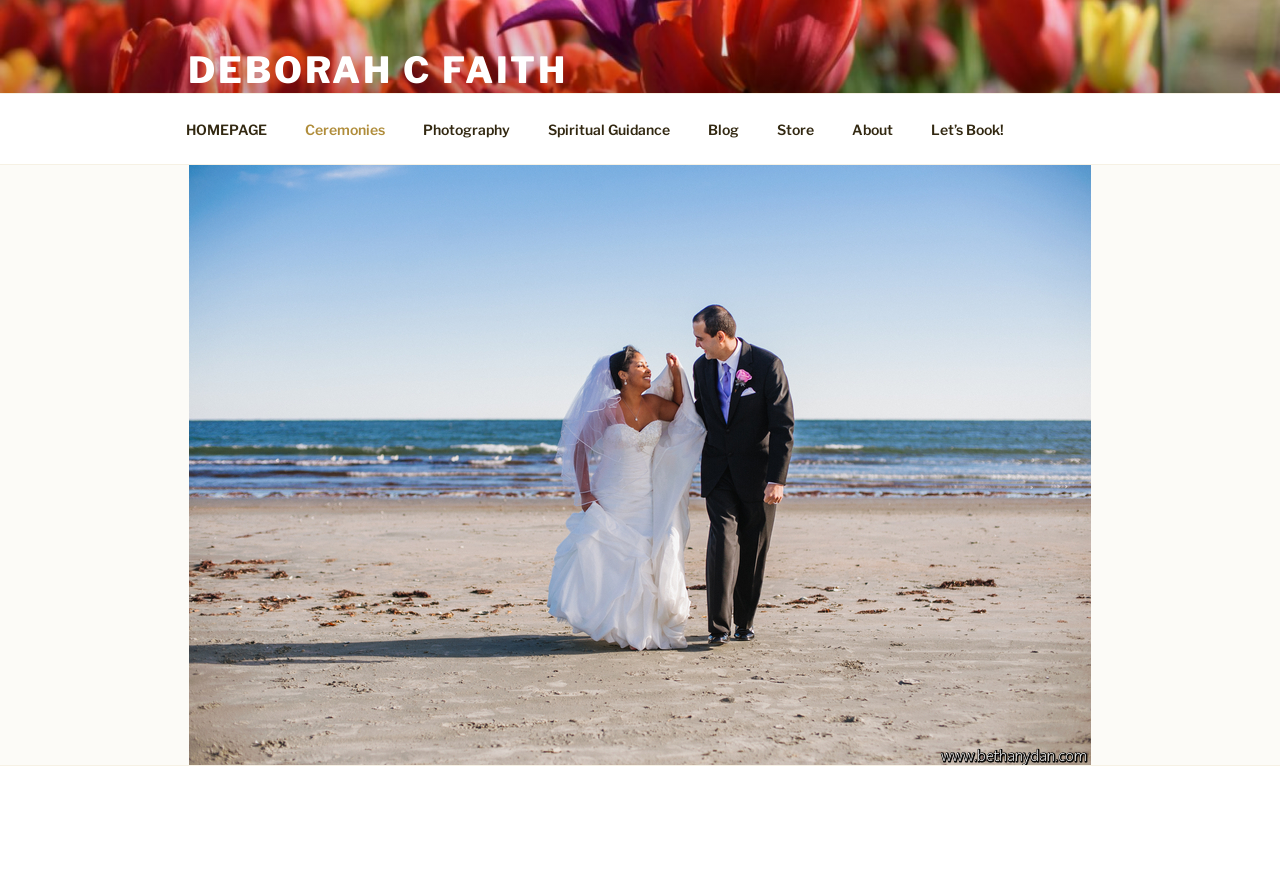Identify the bounding box coordinates of the clickable section necessary to follow the following instruction: "read the blog". The coordinates should be presented as four float numbers from 0 to 1, i.e., [left, top, right, bottom].

[0.539, 0.117, 0.591, 0.172]